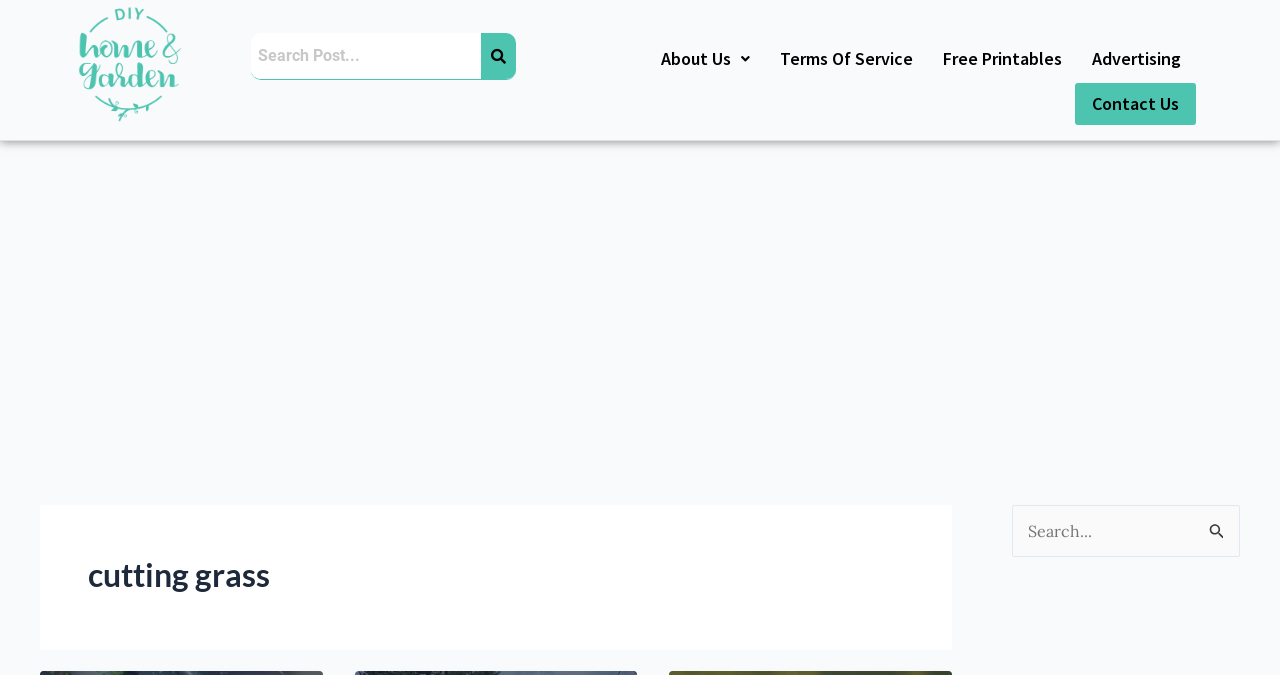Use a single word or phrase to answer the question: How many links are present in the top navigation bar?

5